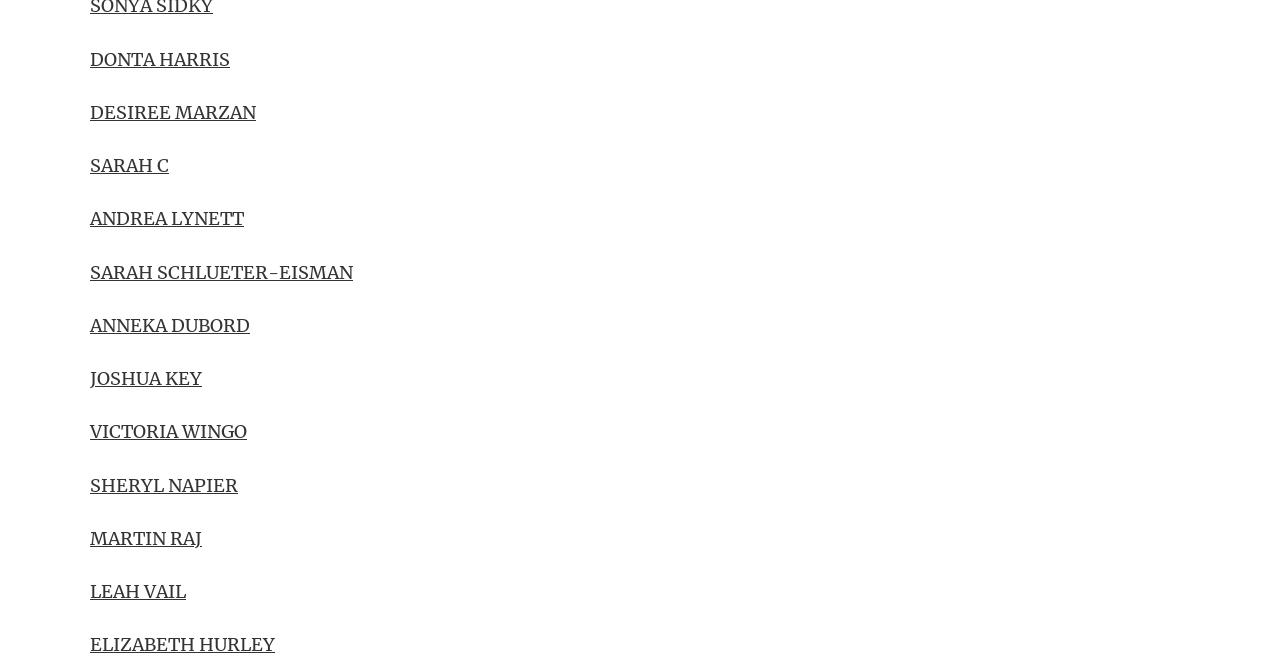Identify the bounding box coordinates for the element you need to click to achieve the following task: "go to ANDREA LYNETT's homepage". Provide the bounding box coordinates as four float numbers between 0 and 1, in the form [left, top, right, bottom].

[0.07, 0.312, 0.191, 0.347]